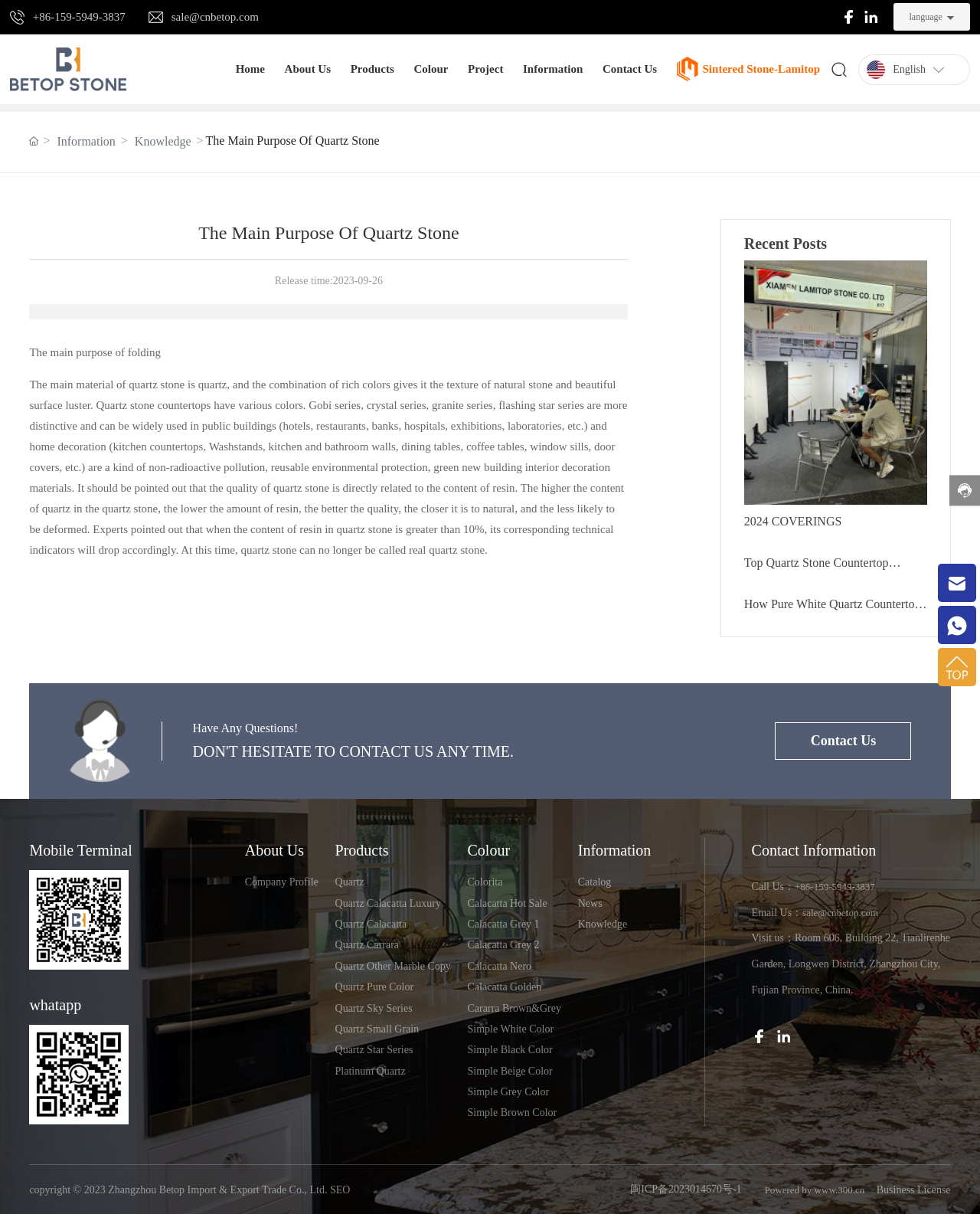What is the company name?
Based on the image, give a one-word or short phrase answer.

BETOP STONE